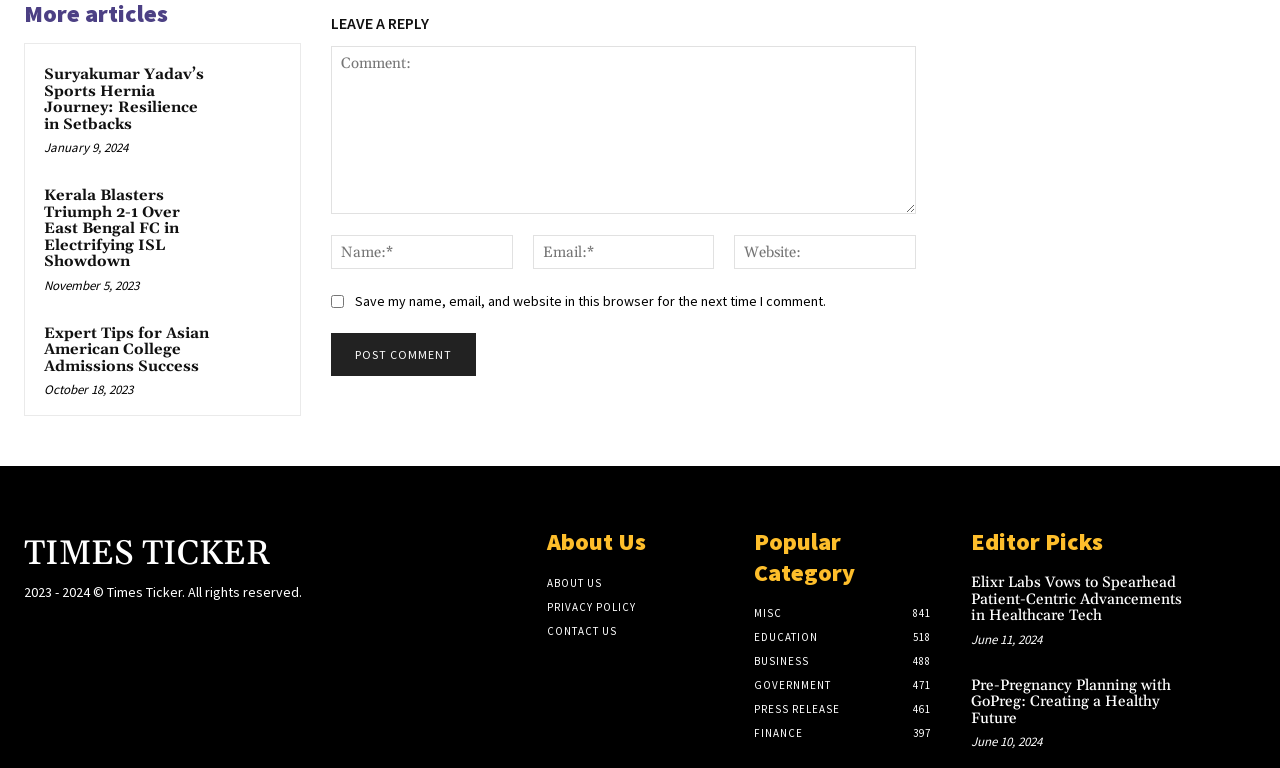Determine the bounding box coordinates of the UI element described below. Use the format (top-left x, top-left y, bottom-right x, bottom-right y) with floating point numbers between 0 and 1: Business488

[0.589, 0.852, 0.632, 0.87]